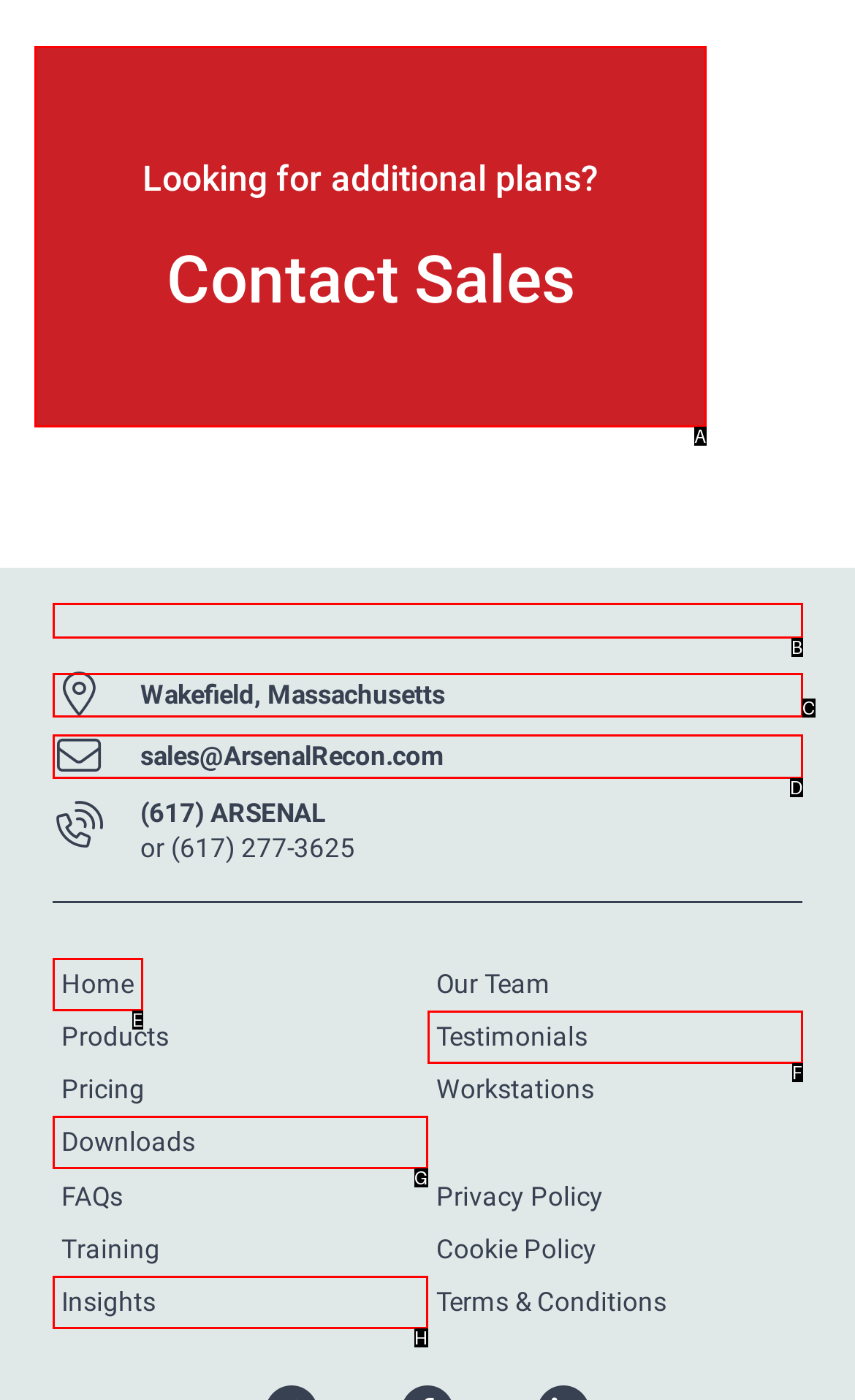Tell me which letter I should select to achieve the following goal: Contact Sales
Answer with the corresponding letter from the provided options directly.

A